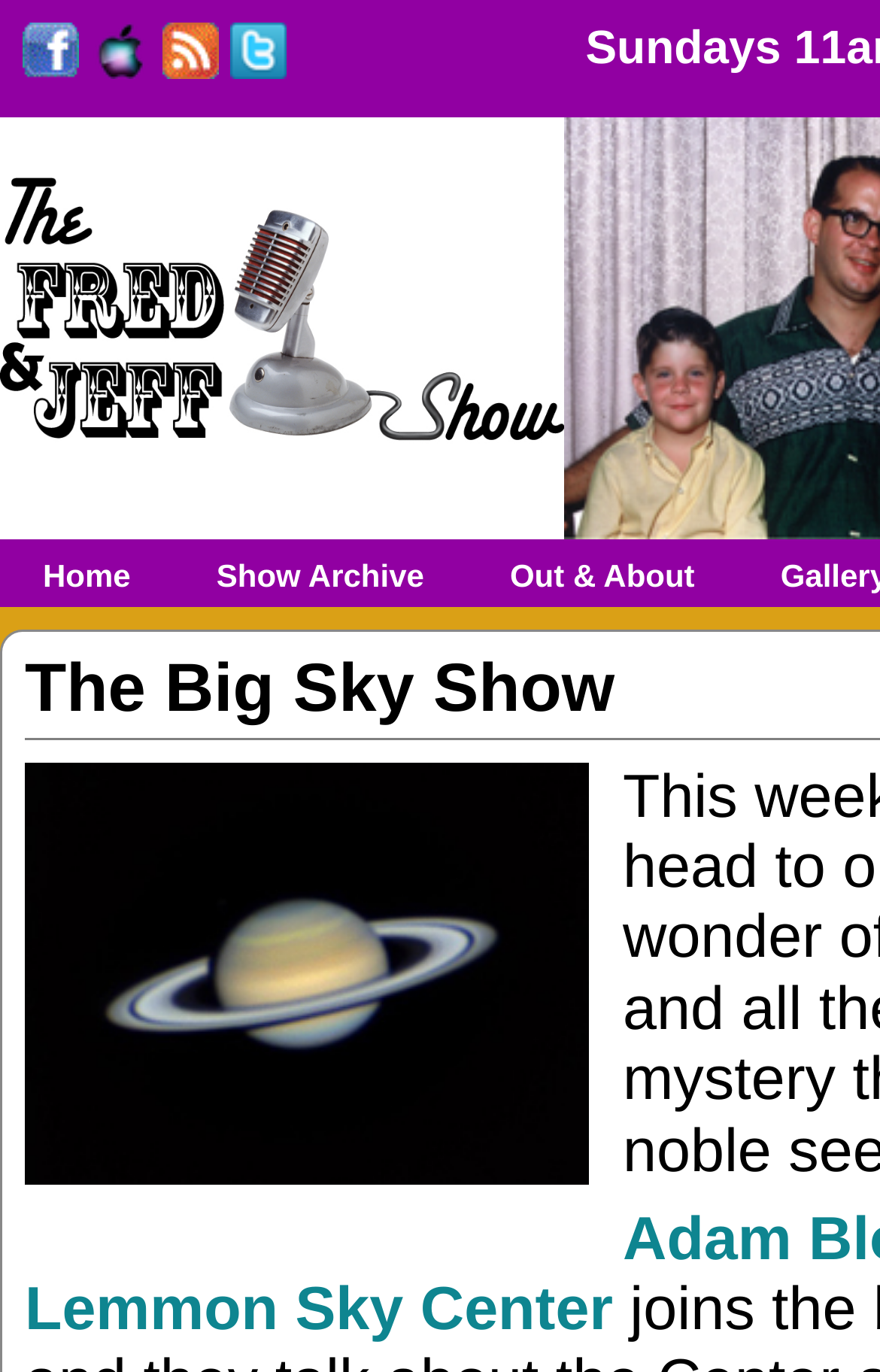Generate an in-depth caption that captures all aspects of the webpage.

The webpage is dedicated to "The Fred and Jeff Show", a program that celebrates the people, places, events, history, and culture of Tucson, Arizona, also known as the Old Pueblo. 

At the top left corner, there are four social media links: Facebook, iTunes, RSS Feed, and Twitter, each accompanied by its respective icon. These links are aligned horizontally and are relatively small in size.

Below these social media links, there is a large logo of "Fred and Jeff" that spans almost two-thirds of the page width, situated near the top of the page.

Underneath the logo, there are three main navigation links: "Home", "Show Archive", and "Out & About", which are horizontally aligned and evenly spaced. These links are positioned near the top half of the page.

On the right side of the page, there is a large image that takes up a significant portion of the page's real estate, stretching from the middle to the bottom of the page. The image does not have a descriptive text or caption.